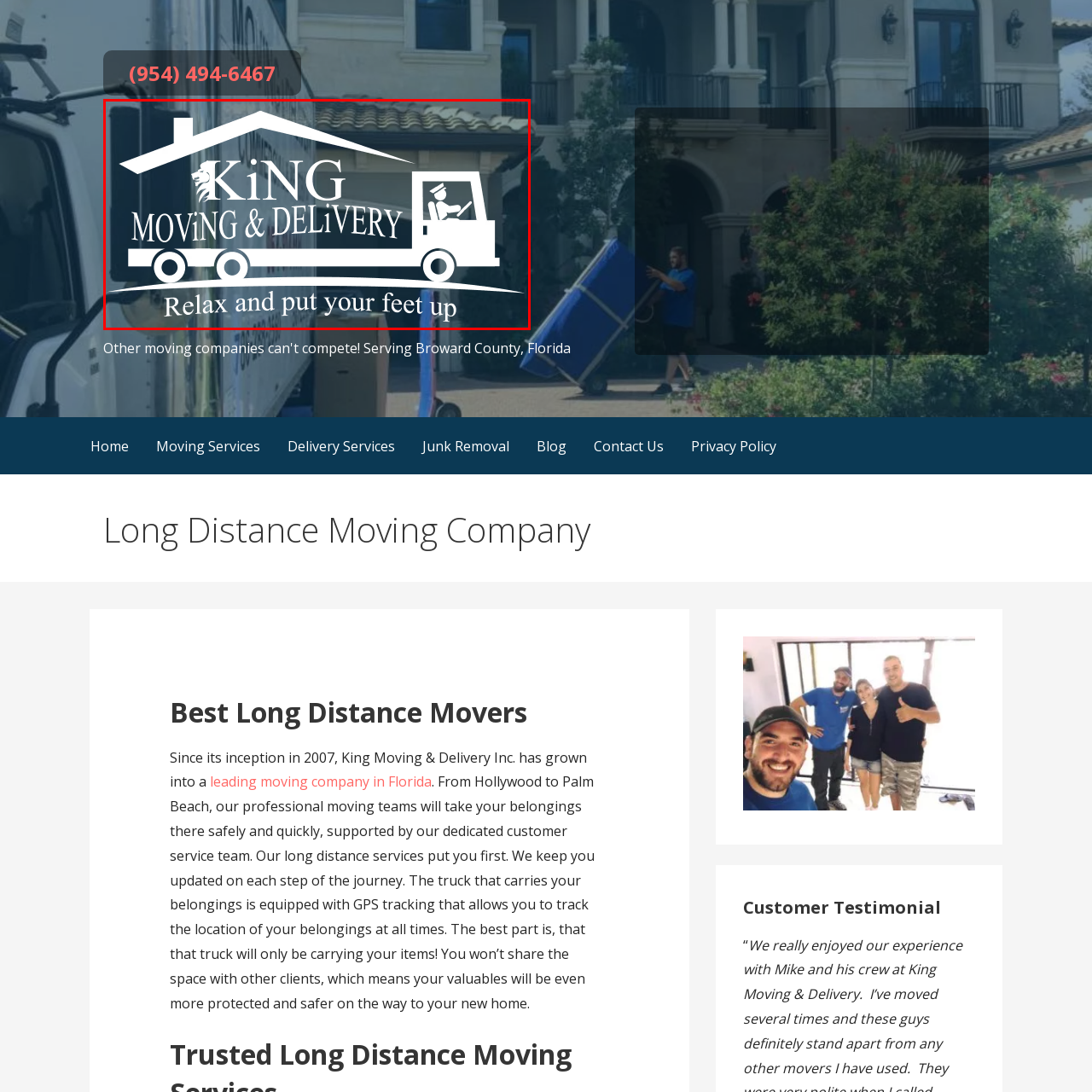Describe meticulously the scene encapsulated by the red boundary in the image.

The image features the logo of "King Moving & Delivery," prominently displayed with a graphic of a moving truck. The truck is designed to convey a sense of reliability and professionalism, highlighting the service's commitment to customer satisfaction. Above the truck, the words "KiNG MOViNG & DELiVERy" are stylized to emphasize the brand's identity, while a relaxed slogan, "Relax and put your feet up," suggests an effortless experience for customers. The logo effectively combines simplicity with a welcoming tone, aiming to attract potential clients looking for quality moving services.